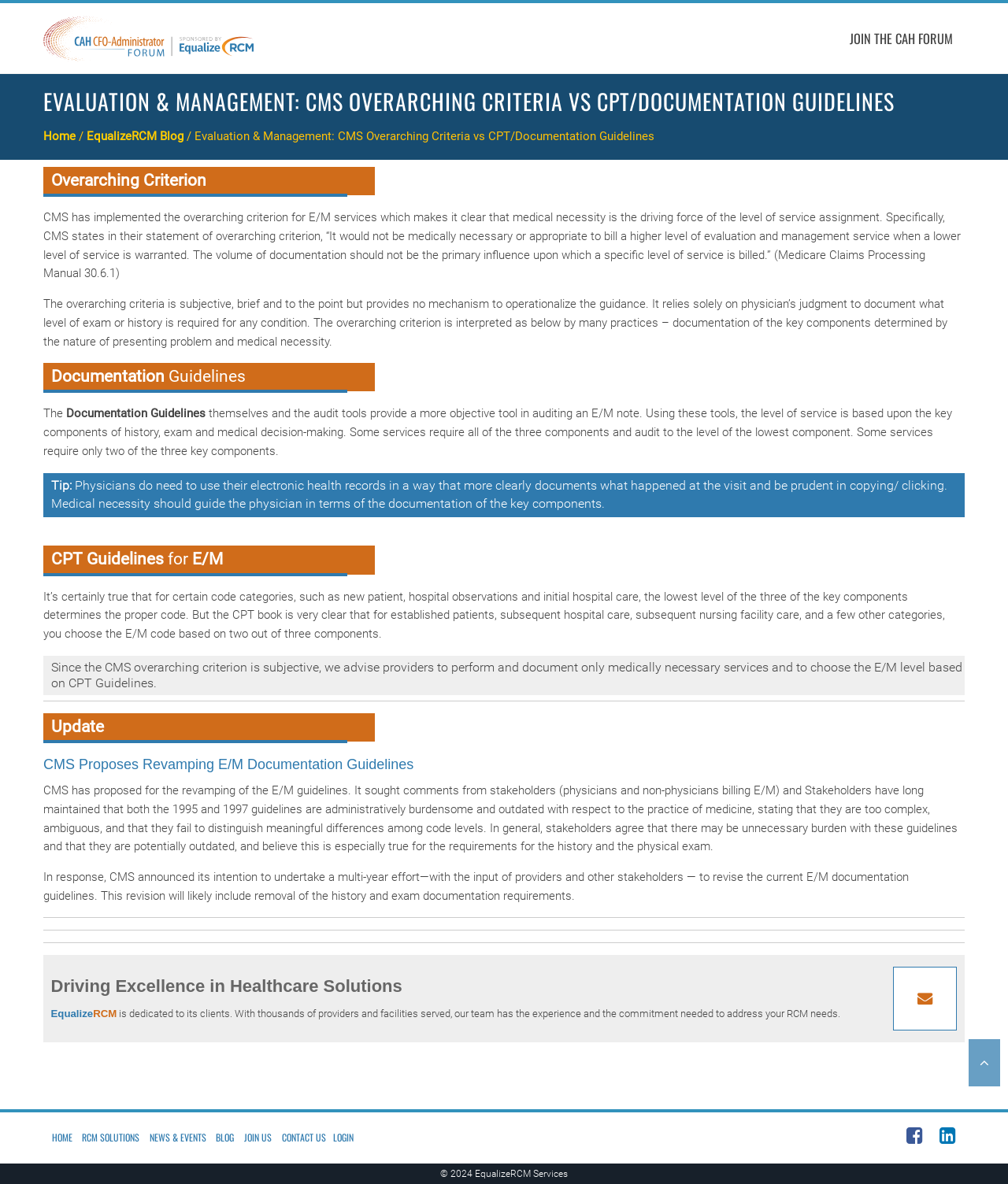Describe in detail what you see on the webpage.

The webpage is about the CAH CFO-Administrator Forum, which provides financial administrators of rural health facilities with opportunities to participate in focused events, share ideas, discuss challenges, and find solutions. 

At the top of the page, there is a logo and a link to the CAH CFO-Administrator Forum, followed by a heading that reads "EVALUATION & MANAGEMENT: CMS OVERARCHING CRITERIA VS CPT/DOCUMENTATION GUIDELINES". Below this heading, there are links to "Home", "EqualizeRCM Blog", and a separator line. 

The main content of the page is divided into sections, each discussing different aspects of evaluation and management, including CMS overarching criteria, documentation guidelines, and CPT guidelines for E/M. There are several tables and paragraphs of text that provide detailed information on these topics, including quotes from the Medicare Claims Processing Manual and advice for physicians on documenting medically necessary services.

Further down the page, there is a section discussing CMS's proposal to revamp E/M documentation guidelines, which includes comments from stakeholders and CMS's intention to revise the current guidelines. 

At the bottom of the page, there are several horizontal separator lines, followed by a section with a heading "Driving Excellence in Healthcare Solutions" and a brief description of EqualizeRCM's services. There is also a button with a Facebook icon and a link to join the CAH Forum.

The page has a navigation menu at the bottom, with links to "Home", "RCM Solutions", "News & Events", "Blog", "Join Us", "Contact Us", and "Login".